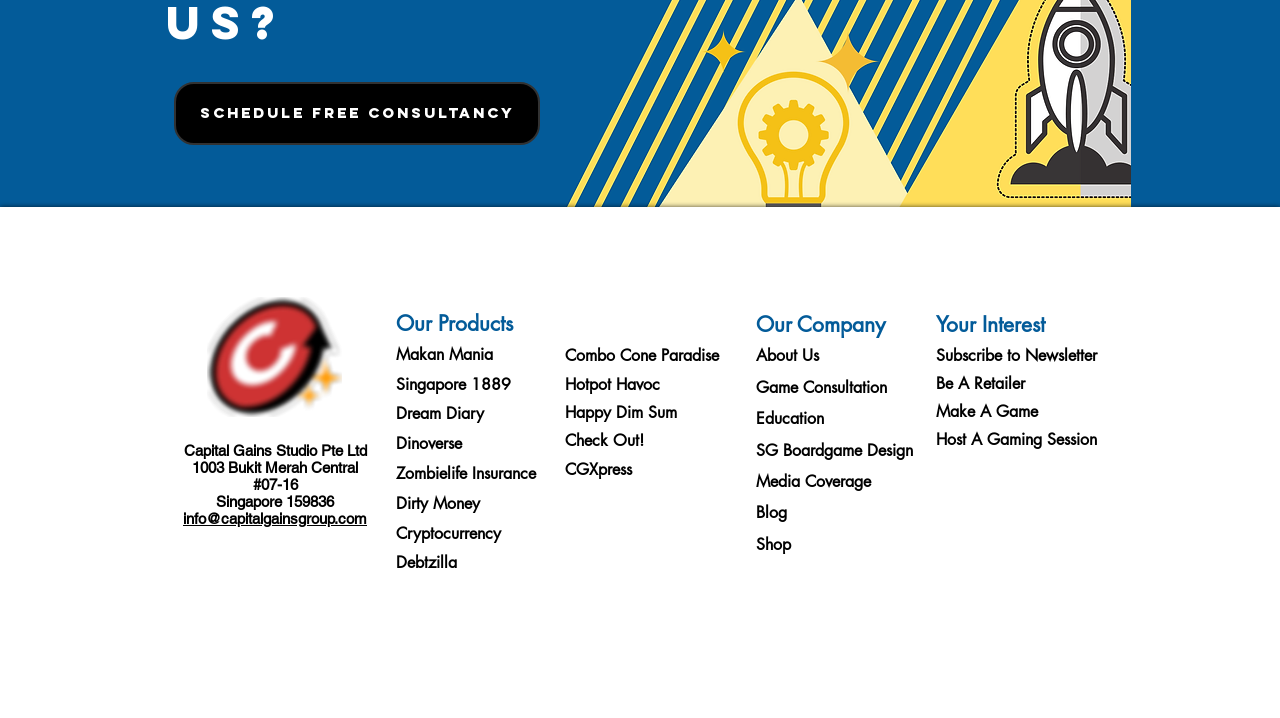Provide the bounding box coordinates for the area that should be clicked to complete the instruction: "Subscribe to Newsletter".

[0.731, 0.481, 0.853, 0.51]